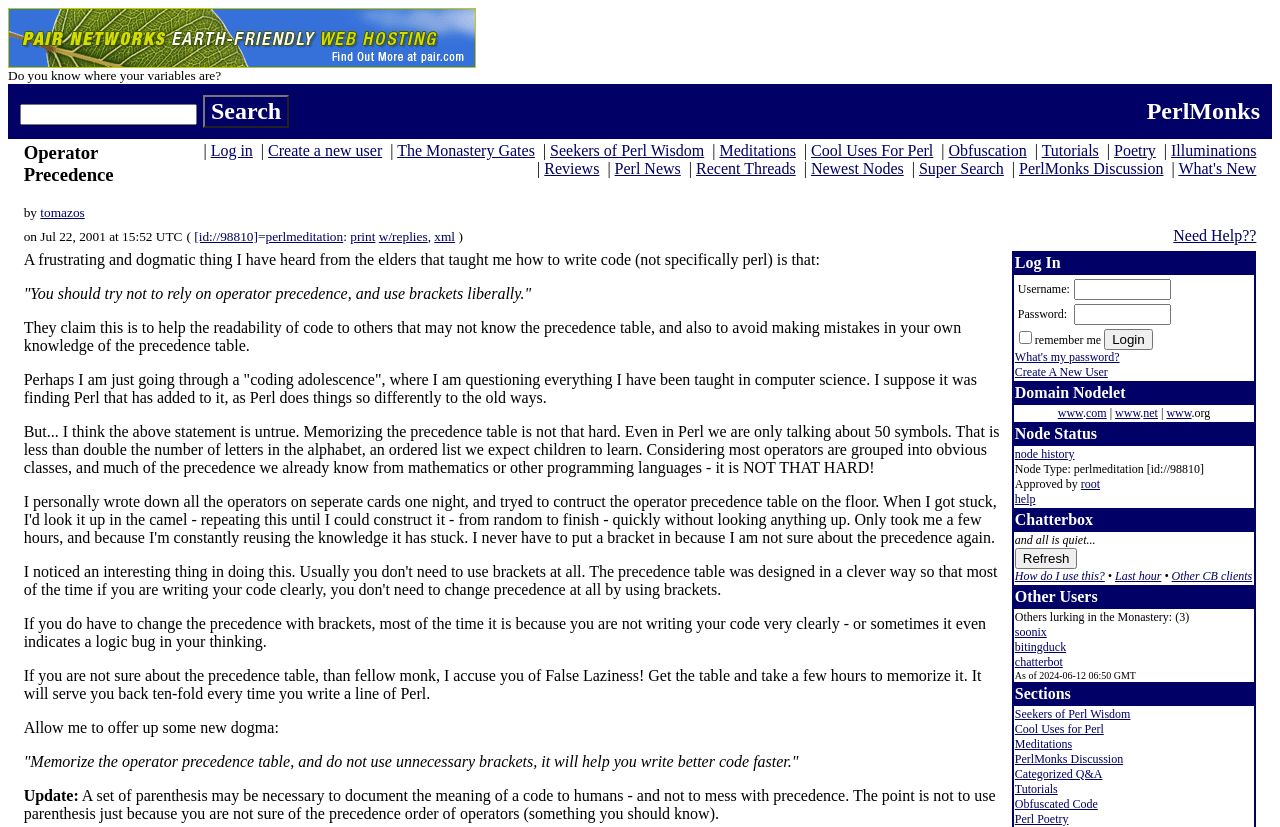Provide your answer in one word or a succinct phrase for the question: 
What is the link 'PerlMonks' for?

To access PerlMonks website